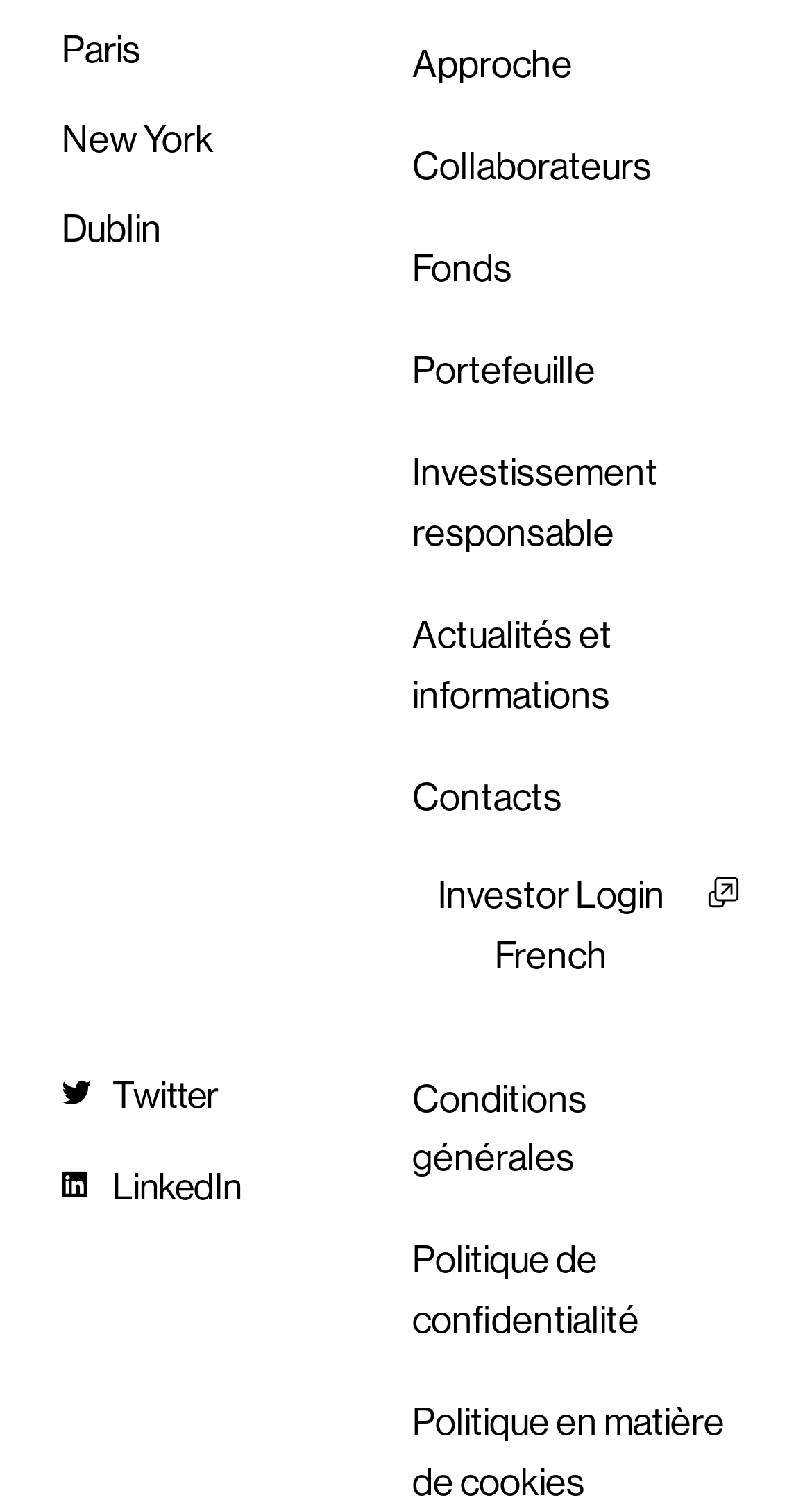Locate the bounding box coordinates of the clickable part needed for the task: "Read Conditions générales".

[0.508, 0.709, 0.924, 0.789]